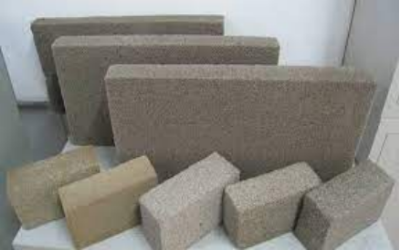Generate a detailed explanation of the scene depicted in the image.

The image displays a collection of foam lightweight concrete blocks, showcasing various sizes and shapes. These blocks are characterized by their light beige color and granular texture, typical of foam concrete materials. They serve as multifunctional building materials known for their thermal insulation, soundproofing, and fire resistance properties, making them ideal for a wide range of construction applications, including residential buildings, roads, and bridges. This image likely complements a discussion on the precautions before and after the construction of foam lightweight concrete, emphasizing the importance of material selection and preparation in ensuring high-quality construction outcomes.